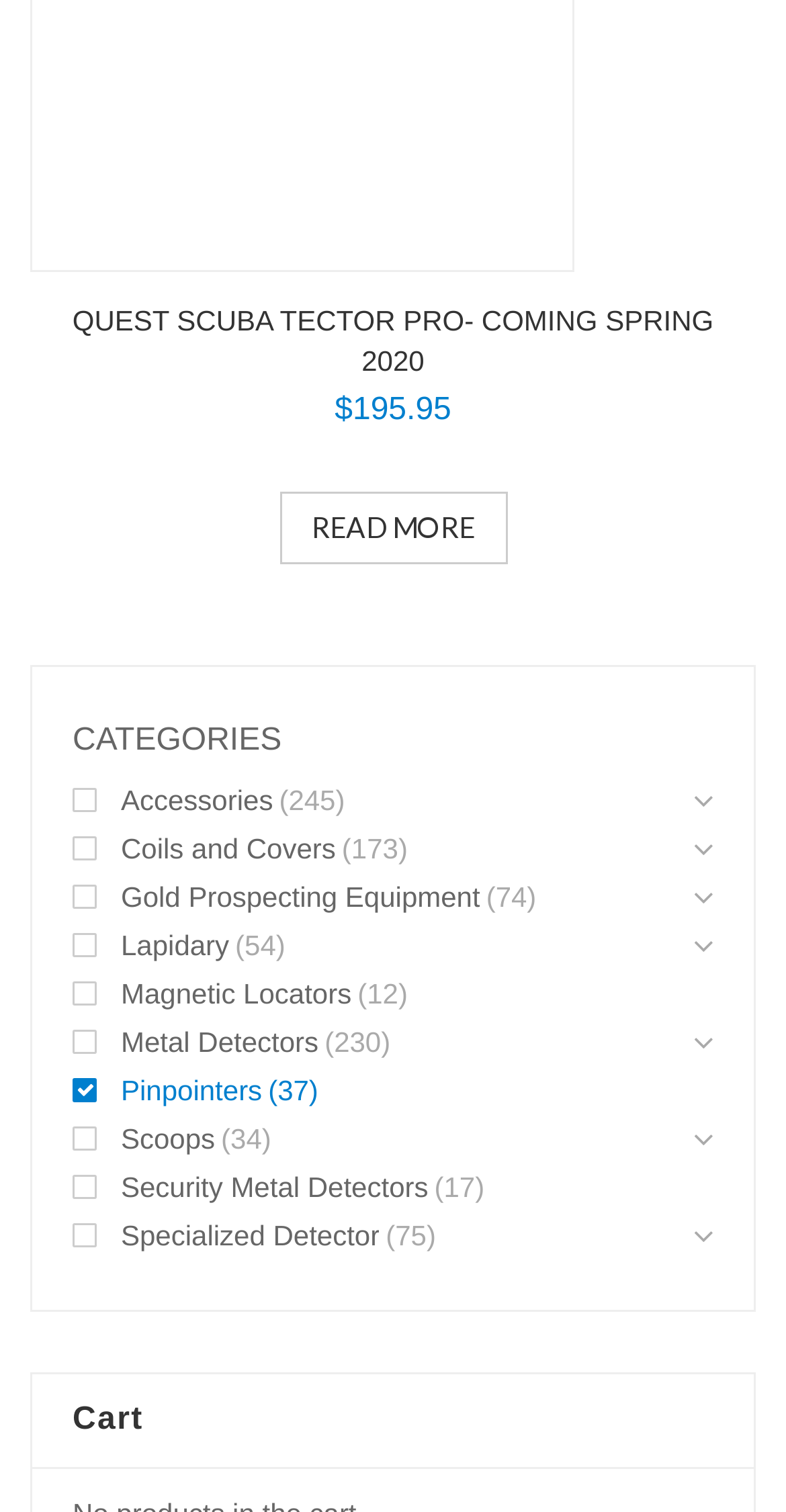Identify the bounding box coordinates of the region I need to click to complete this instruction: "Visit Goodtourplace.com".

None